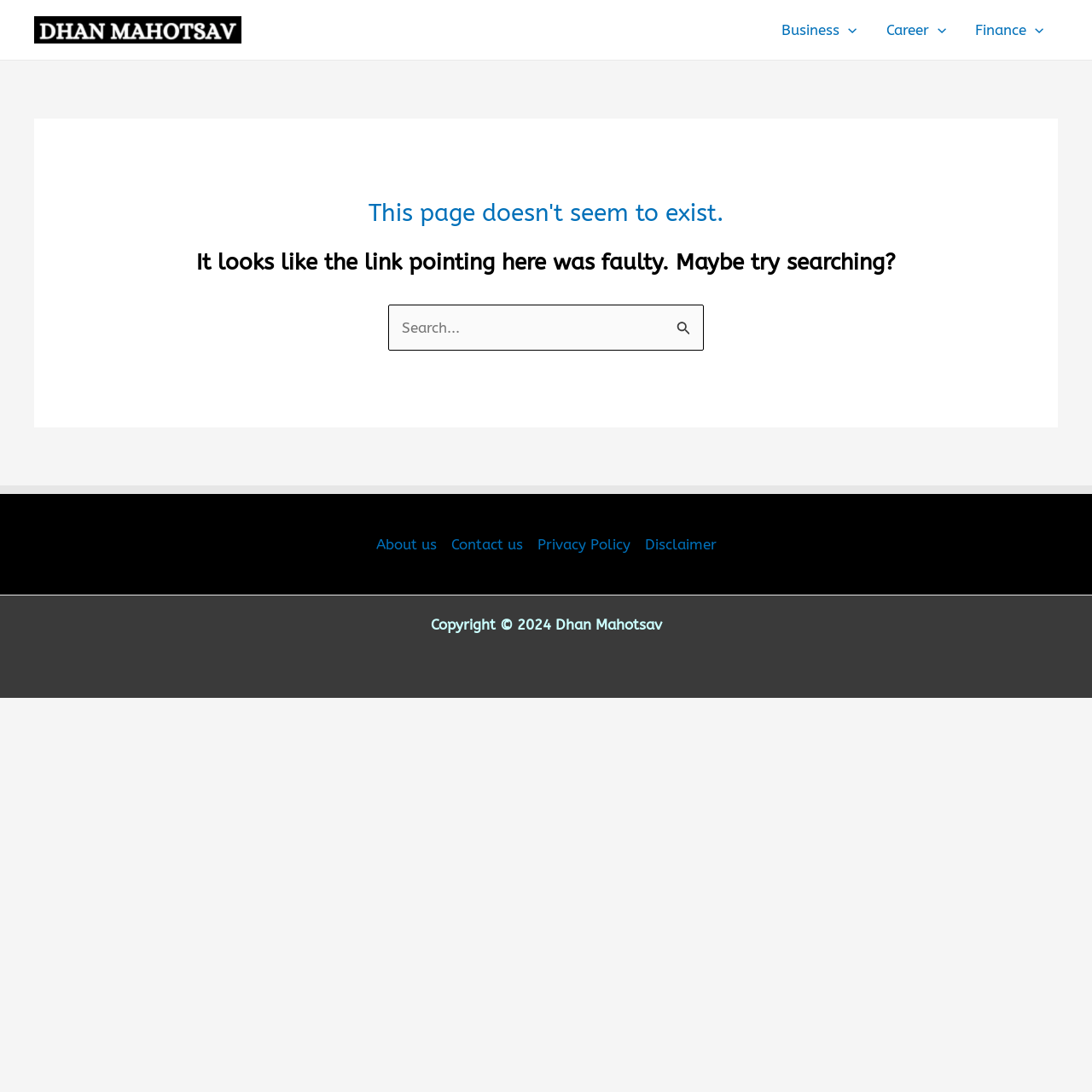Find the bounding box coordinates of the element's region that should be clicked in order to follow the given instruction: "Click the Dhan Mahotsav Logo". The coordinates should consist of four float numbers between 0 and 1, i.e., [left, top, right, bottom].

[0.031, 0.018, 0.221, 0.034]